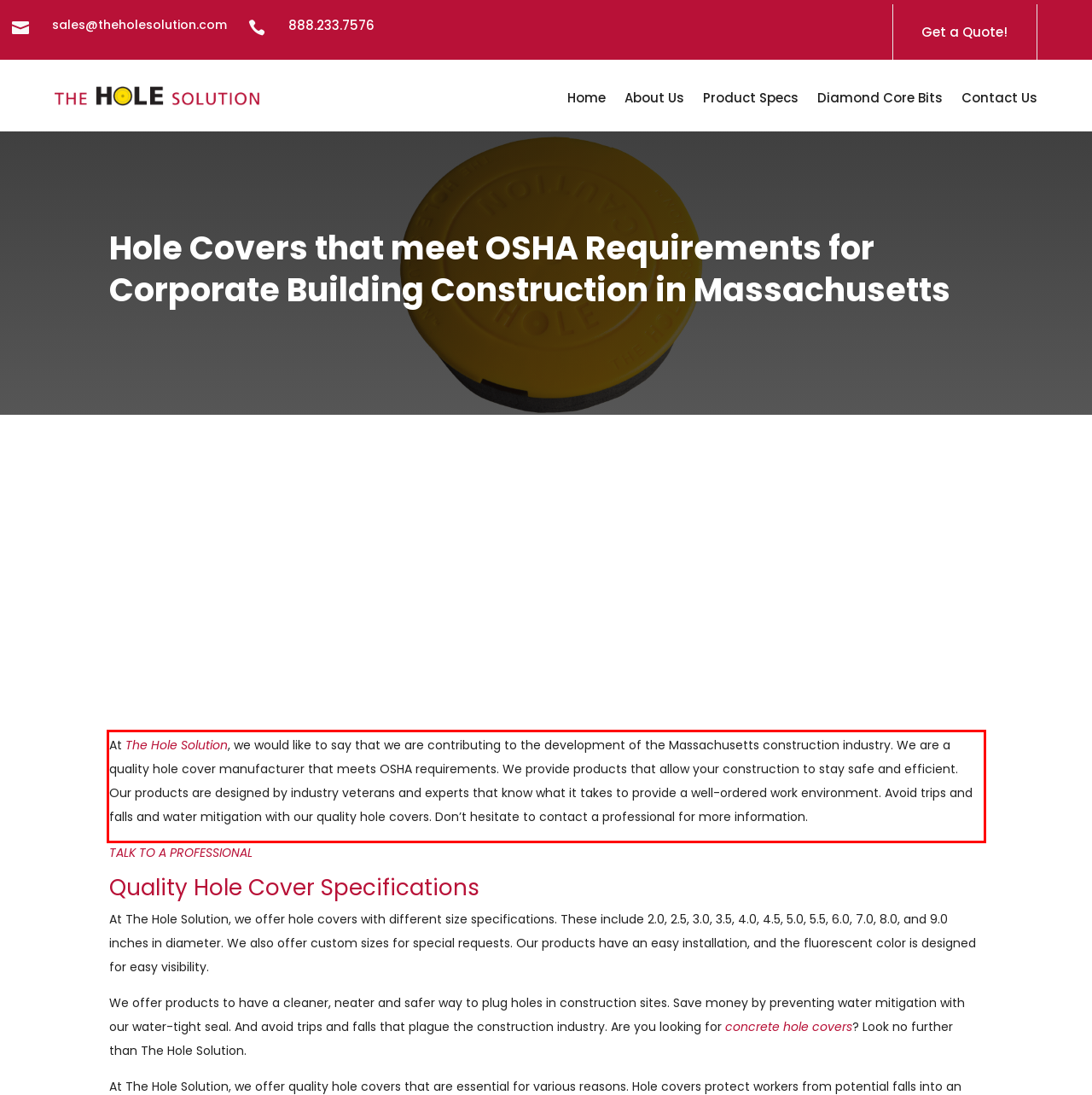You are looking at a screenshot of a webpage with a red rectangle bounding box. Use OCR to identify and extract the text content found inside this red bounding box.

At The Hole Solution, we would like to say that we are contributing to the development of the Massachusetts construction industry. We are a quality hole cover manufacturer that meets OSHA requirements. We provide products that allow your construction to stay safe and efficient. Our products are designed by industry veterans and experts that know what it takes to provide a well-ordered work environment. Avoid trips and falls and water mitigation with our quality hole covers. Don’t hesitate to contact a professional for more information.